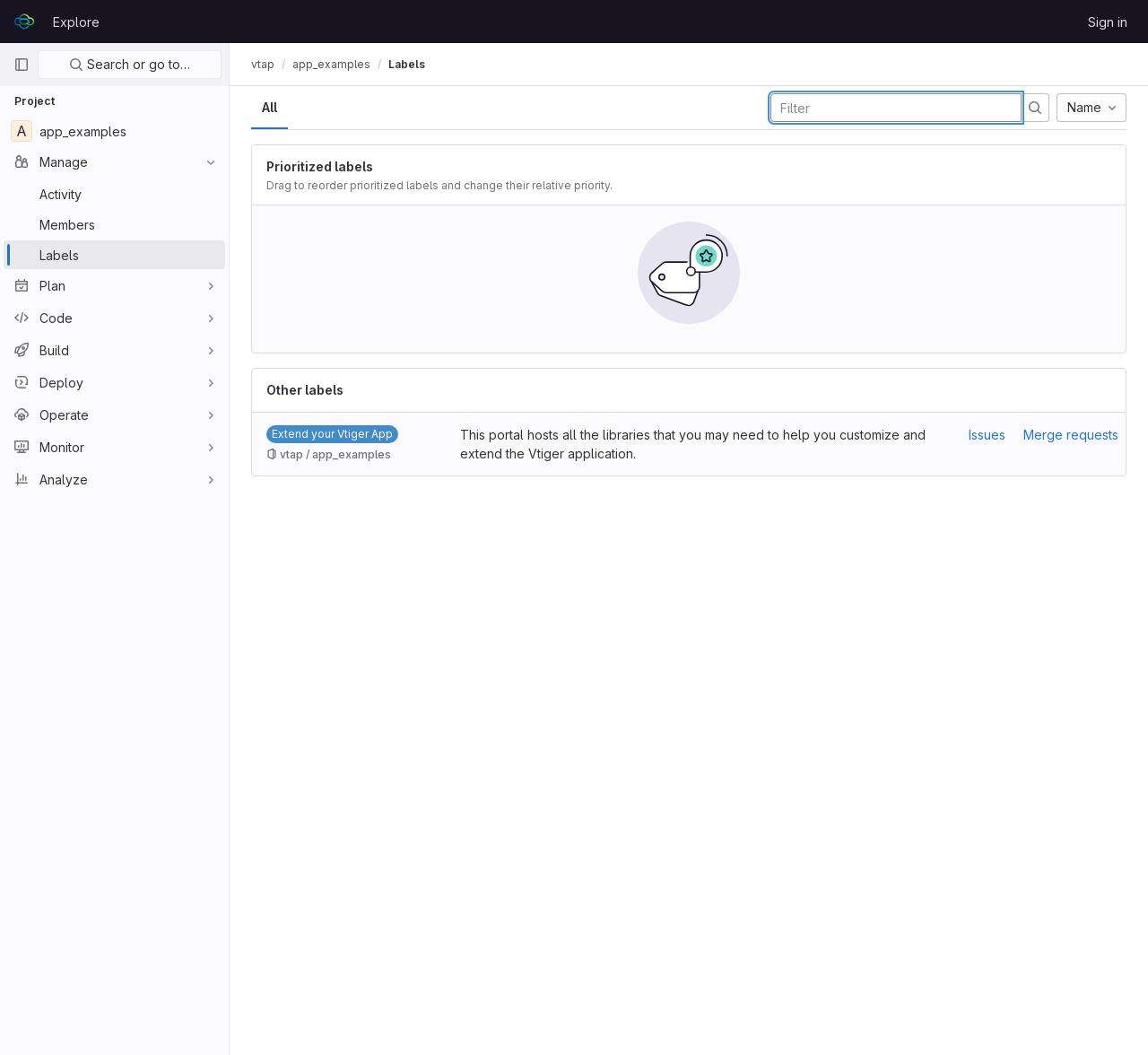Locate the bounding box coordinates of the element that should be clicked to execute the following instruction: "Search or go to…".

[0.033, 0.048, 0.193, 0.075]